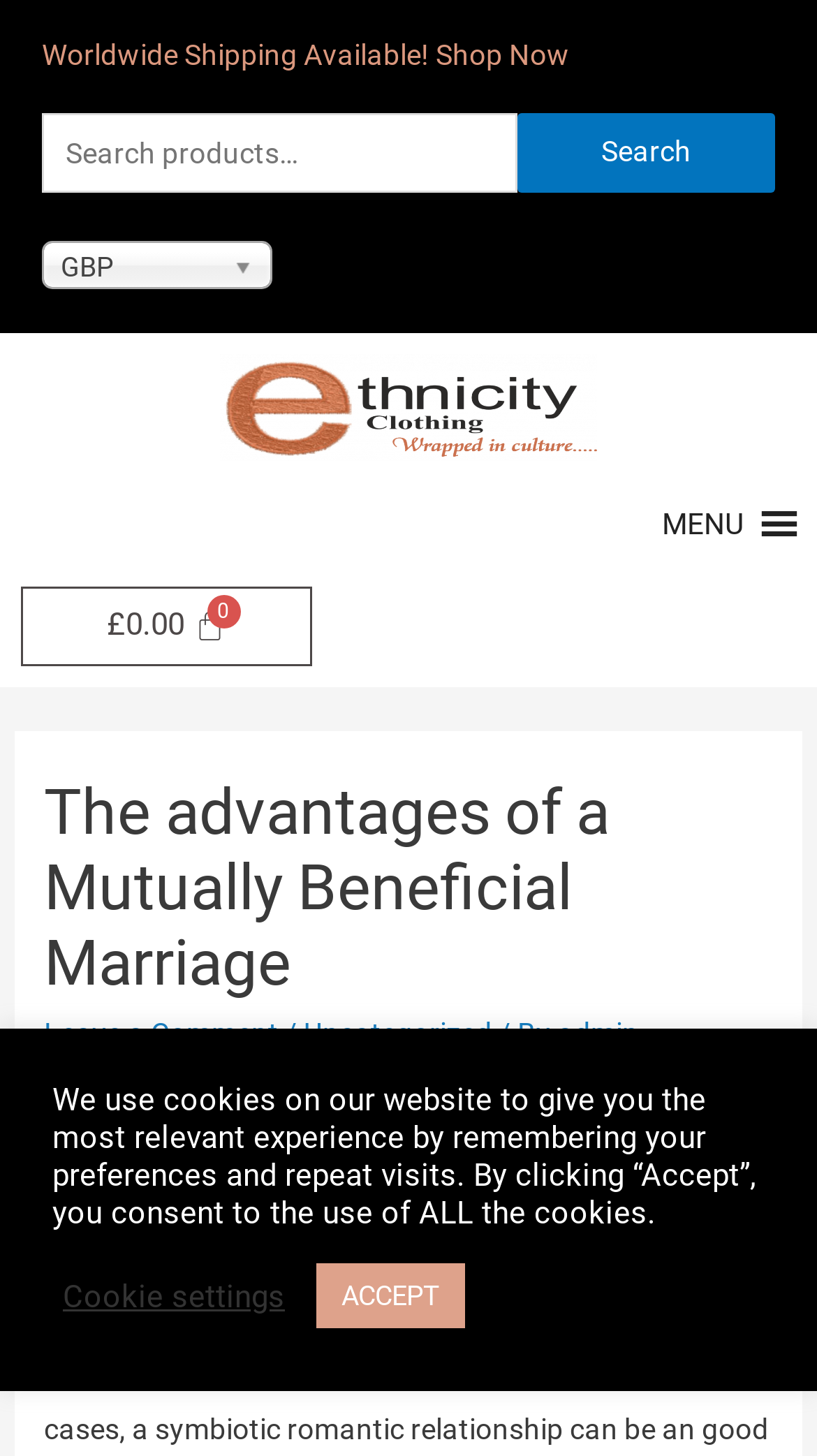Respond with a single word or phrase to the following question:
What is the topic of the article?

Mutually Beneficial Marriage